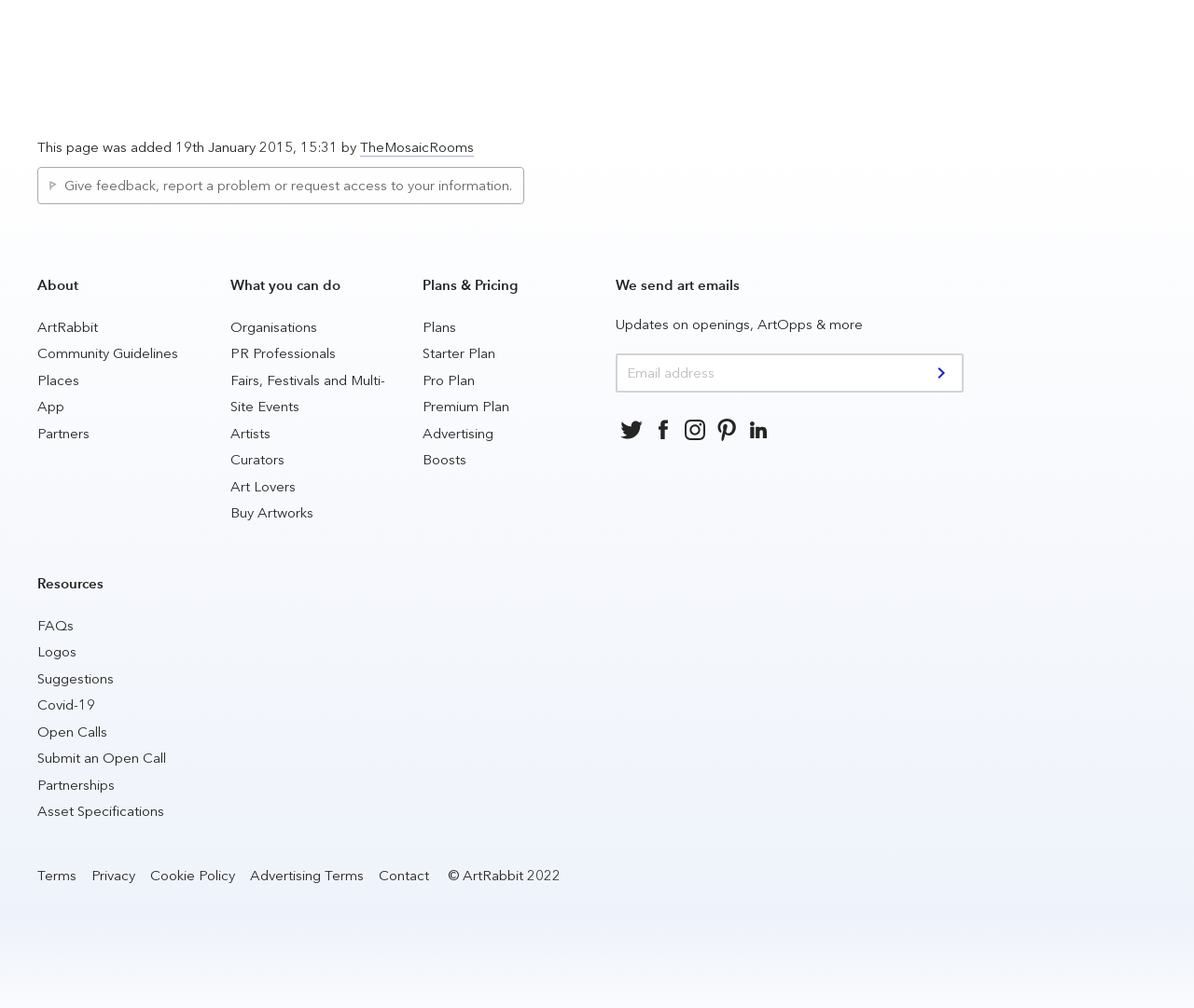What is the 'Plans & Pricing' section about? Based on the image, give a response in one word or a short phrase.

Subscription plans